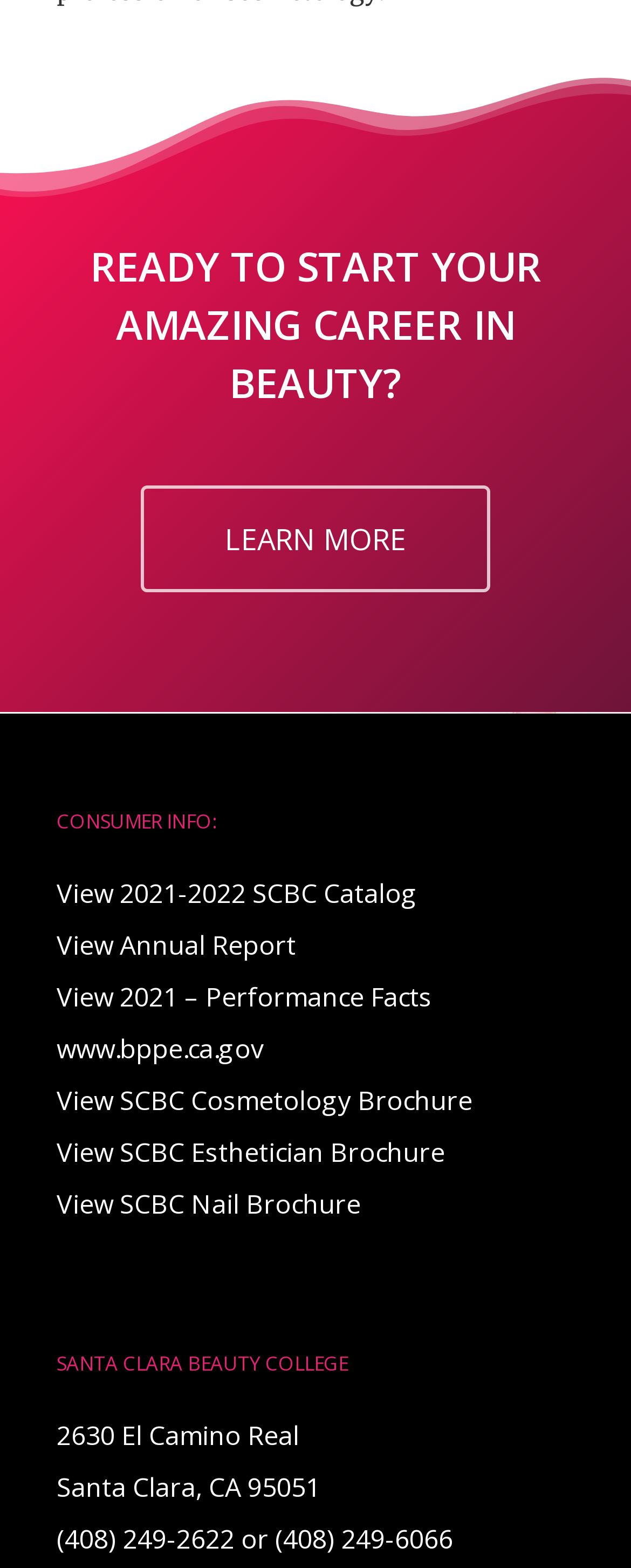What are the types of brochures available?
Please provide a detailed and comprehensive answer to the question.

The links 'View SCBC Cosmetology Brochure', 'View SCBC Esthetician Brochure', and 'View SCBC Nail Brochure' suggest that the college offers brochures for Cosmetology, Esthetician, and Nail programs.